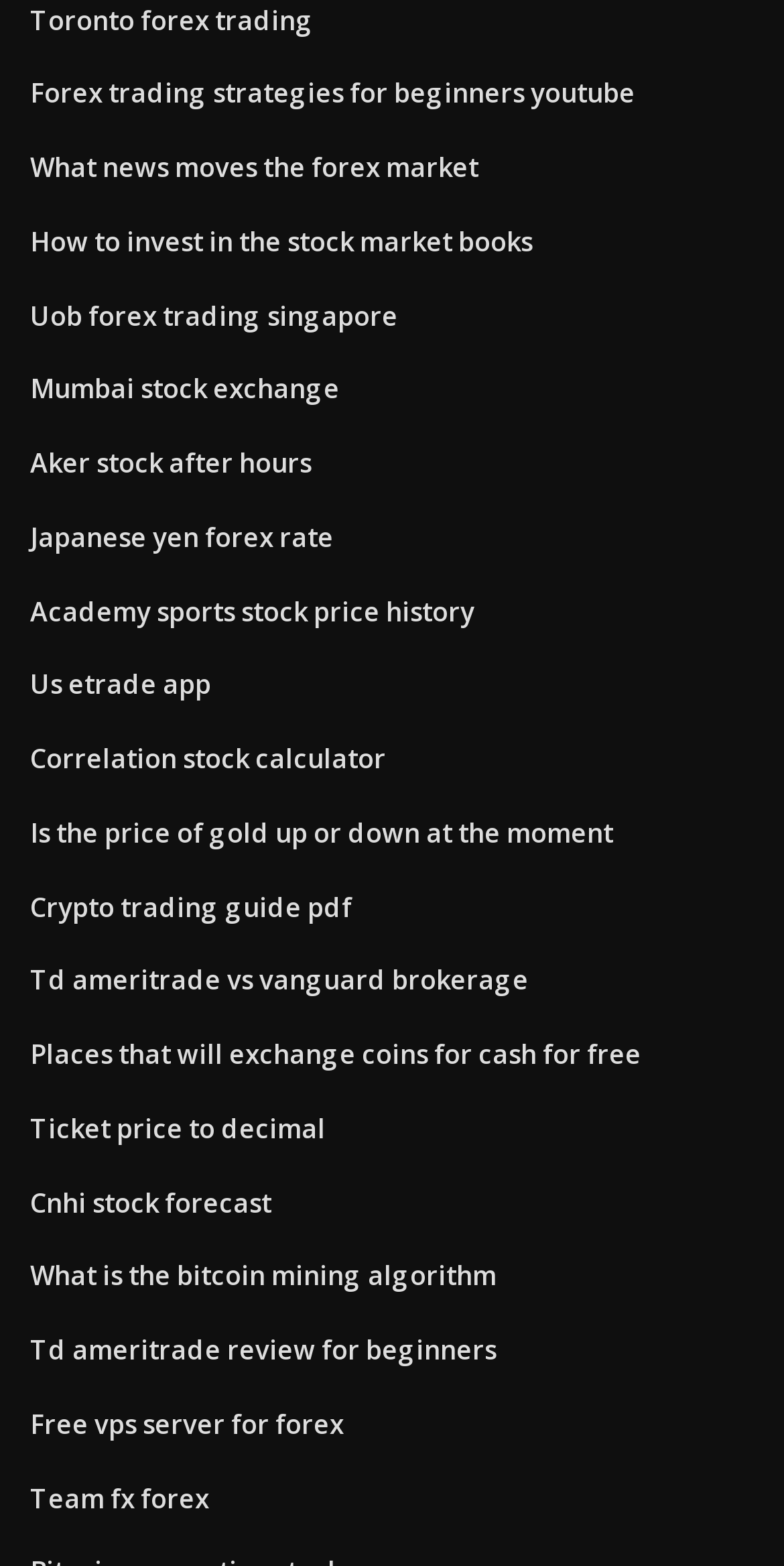Please provide the bounding box coordinates for the UI element as described: "Academy sports stock price history". The coordinates must be four floats between 0 and 1, represented as [left, top, right, bottom].

[0.038, 0.378, 0.605, 0.401]